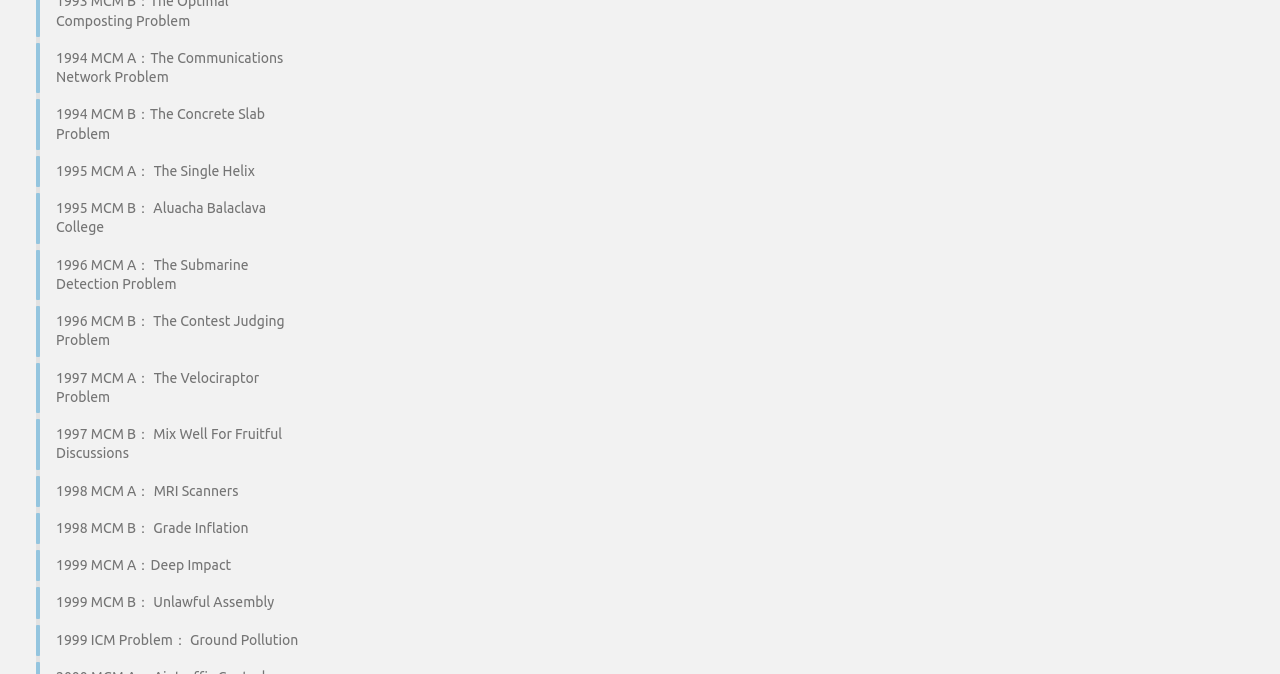Identify the bounding box coordinates of the part that should be clicked to carry out this instruction: "explore 1999 ICM Problem： Ground Pollution".

[0.016, 0.922, 0.248, 0.978]